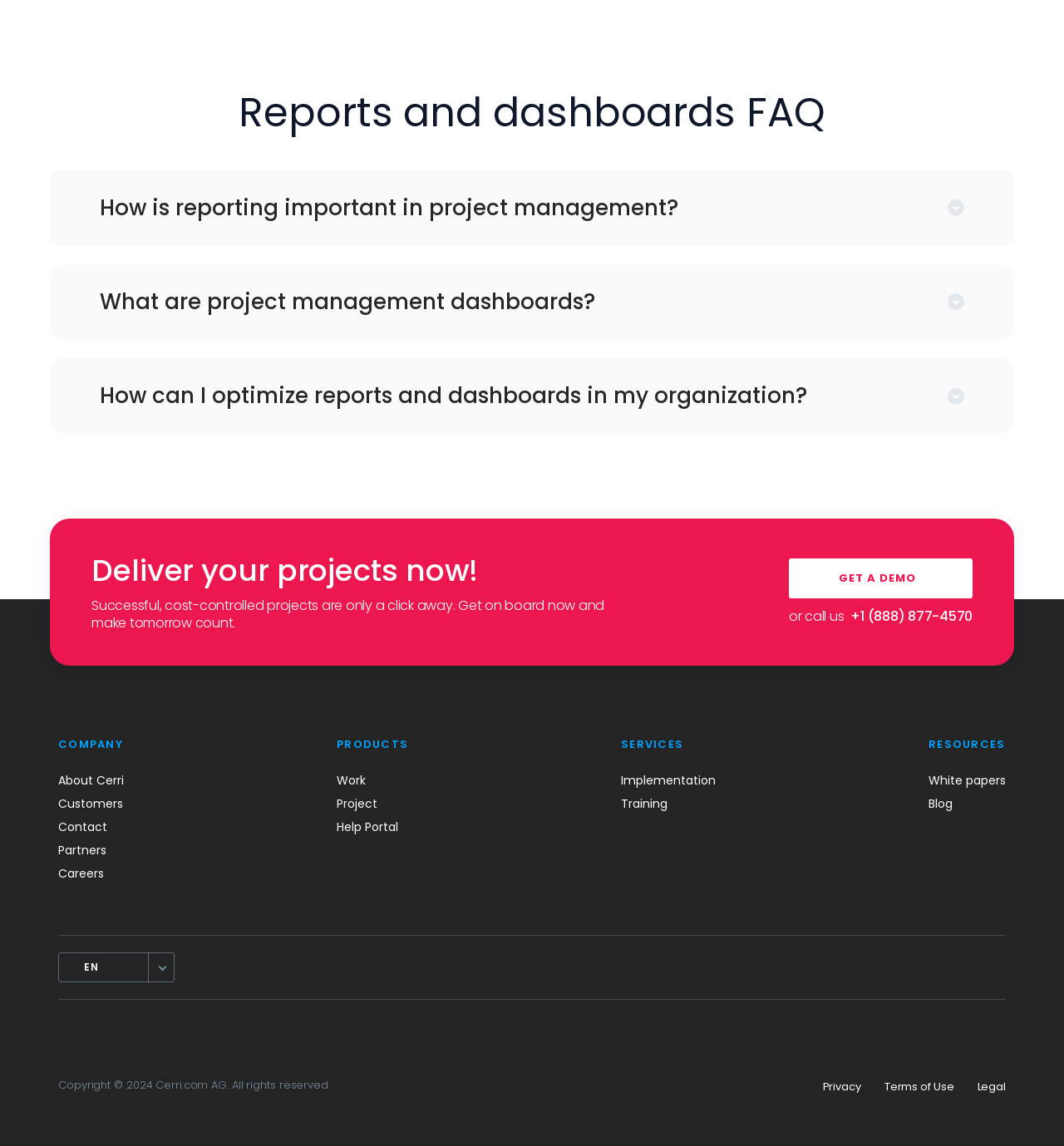What is the phone number mentioned on this webpage?
Can you provide a detailed and comprehensive answer to the question?

The phone number mentioned on this webpage is '+1 (888) 877-4570' as indicated by the link element with this text next to the 'or call us' StaticText element.